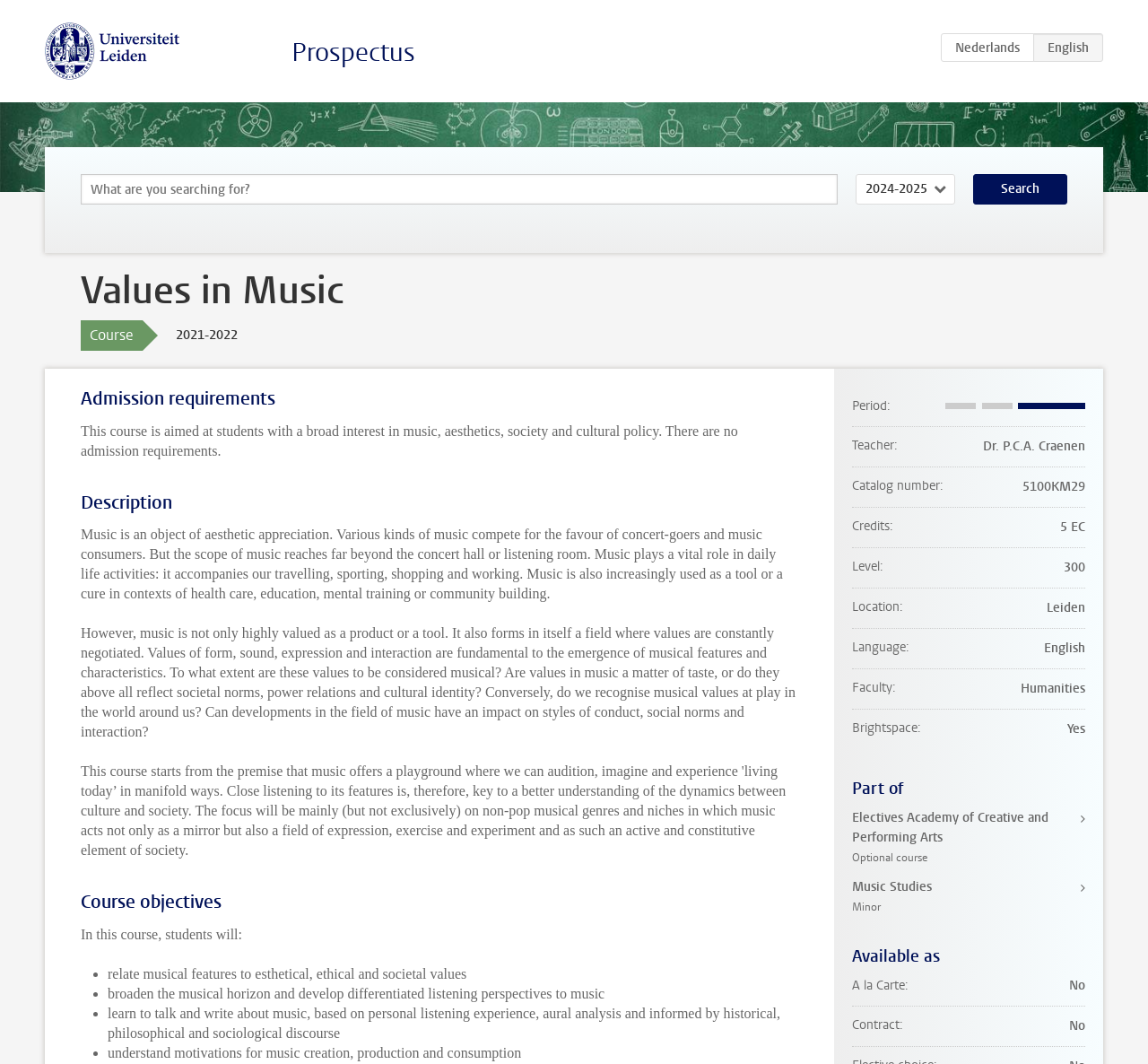Specify the bounding box coordinates of the region I need to click to perform the following instruction: "Select academic year". The coordinates must be four float numbers in the range of 0 to 1, i.e., [left, top, right, bottom].

[0.745, 0.164, 0.832, 0.192]